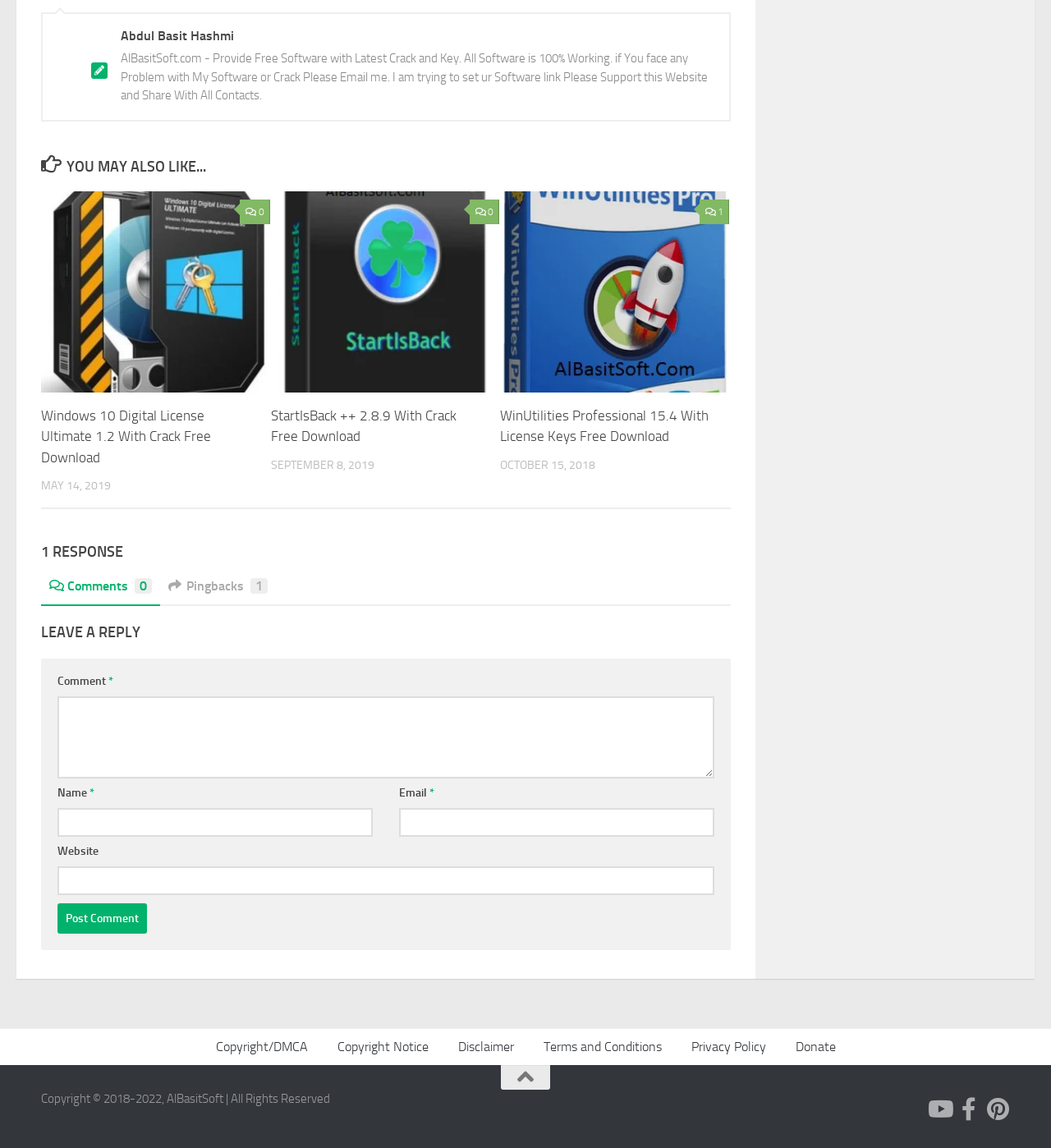Please pinpoint the bounding box coordinates for the region I should click to adhere to this instruction: "Leave a reply in the comment box".

[0.055, 0.607, 0.68, 0.678]